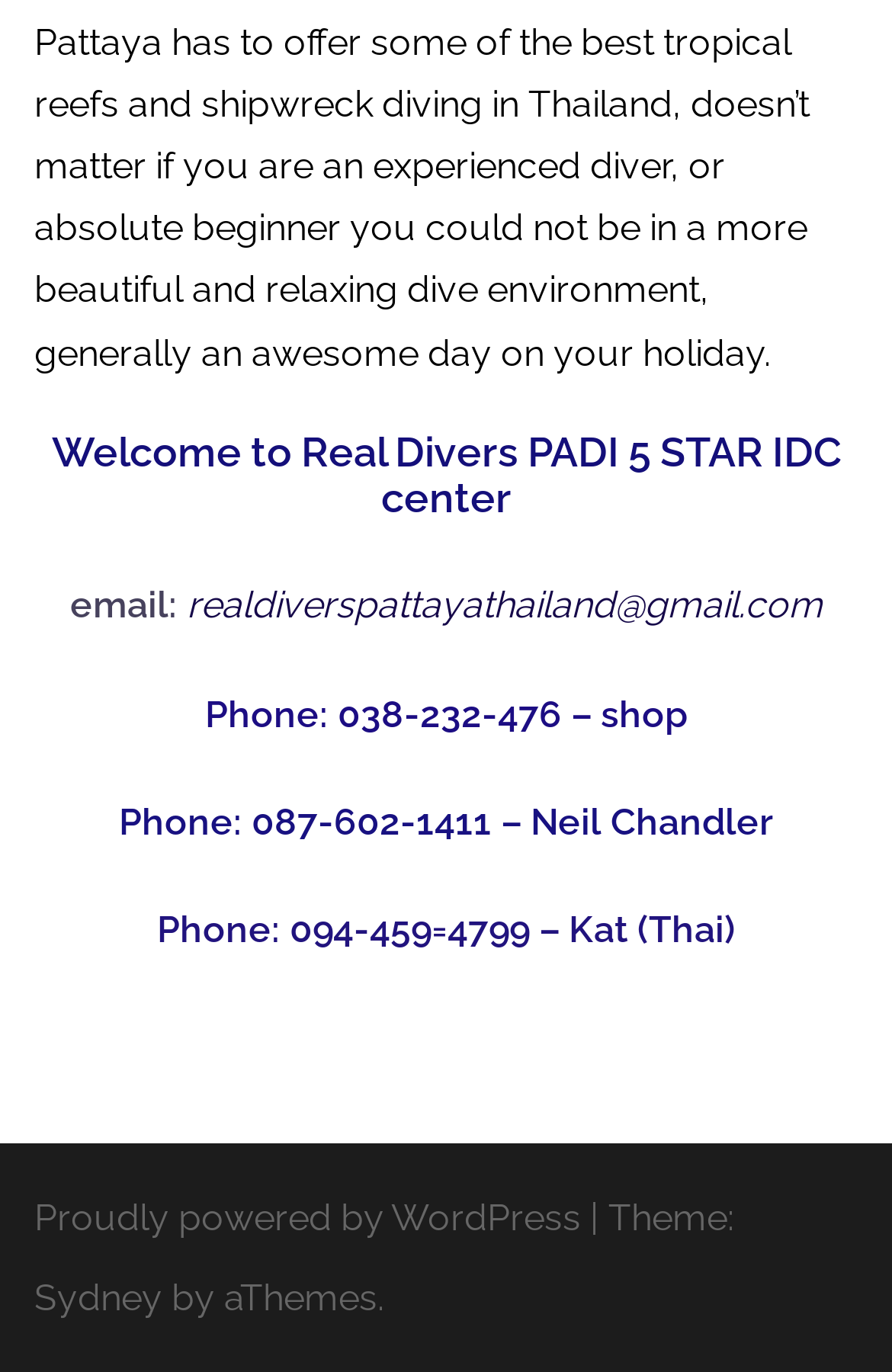What is the purpose of Real Divers according to the webpage?
Look at the image and respond with a one-word or short phrase answer.

Diving